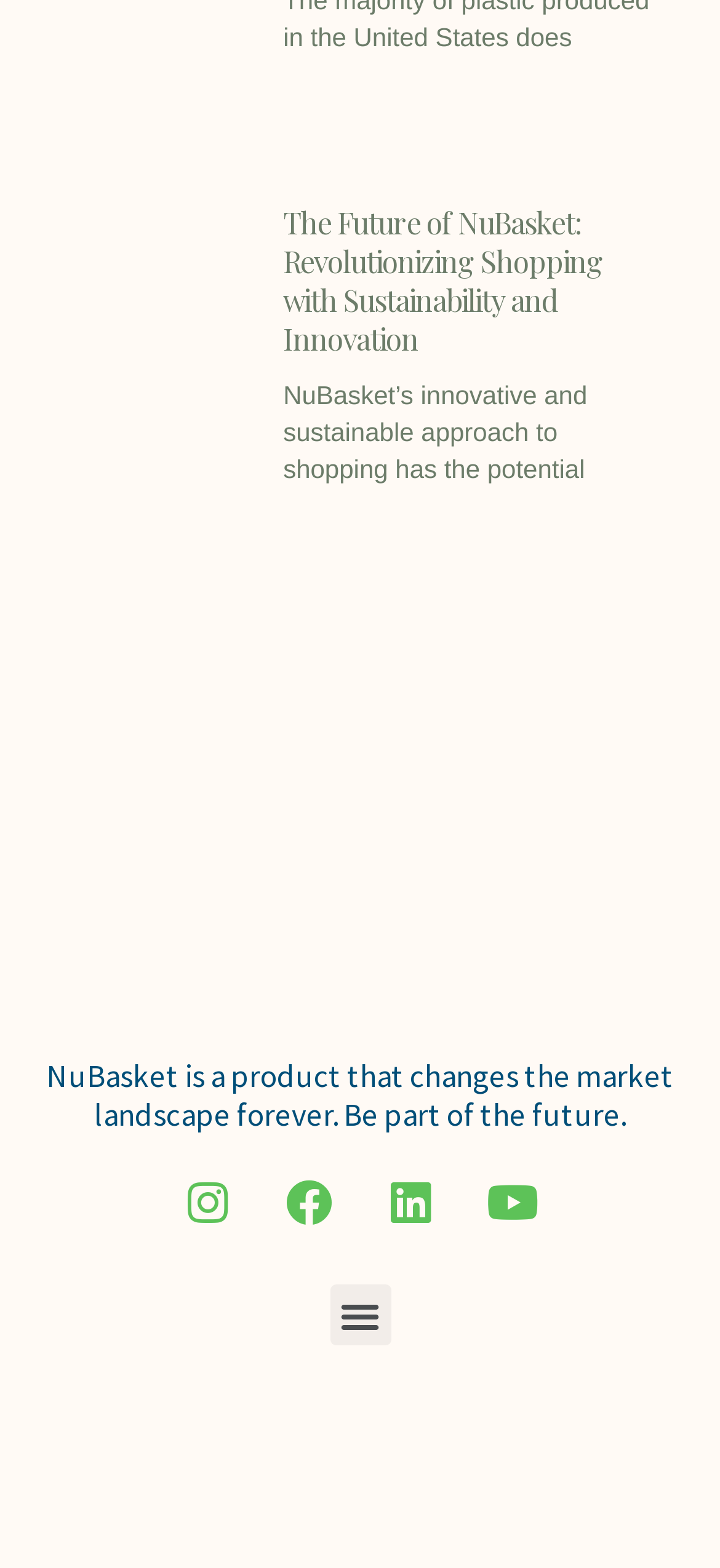Determine the bounding box coordinates of the clickable element to achieve the following action: 'Read the article title'. Provide the coordinates as four float values between 0 and 1, formatted as [left, top, right, bottom].

[0.393, 0.13, 0.902, 0.229]